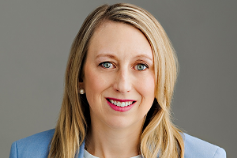Utilize the details in the image to give a detailed response to the question: What is the color of Jen Hutton's eyes?

According to the caption, Jen Hutton's eyes are described as 'bright blue', which suggests that her eye color is bright blue.